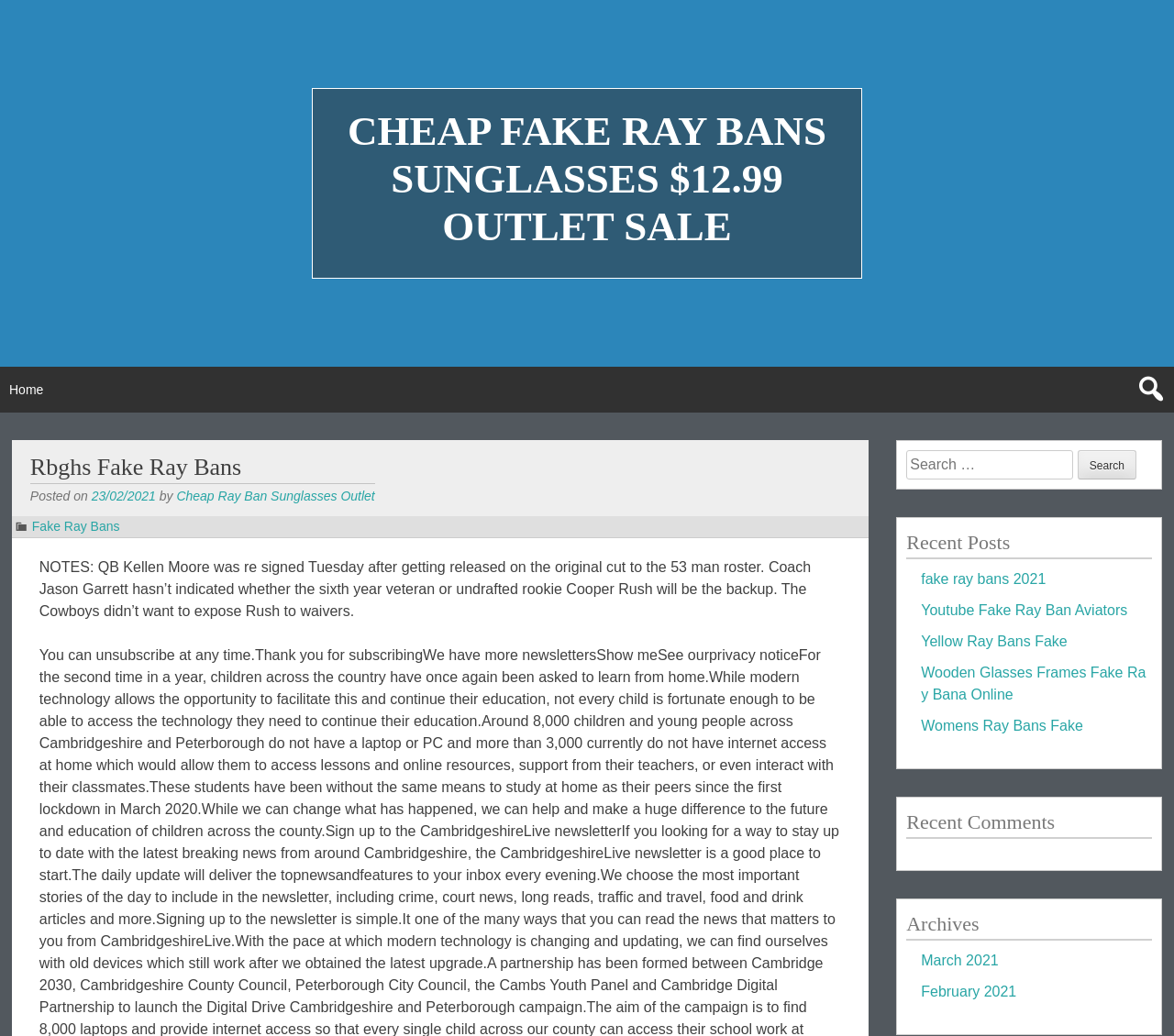Provide the bounding box coordinates of the area you need to click to execute the following instruction: "Read recent post about fake ray bans 2021".

[0.785, 0.551, 0.891, 0.567]